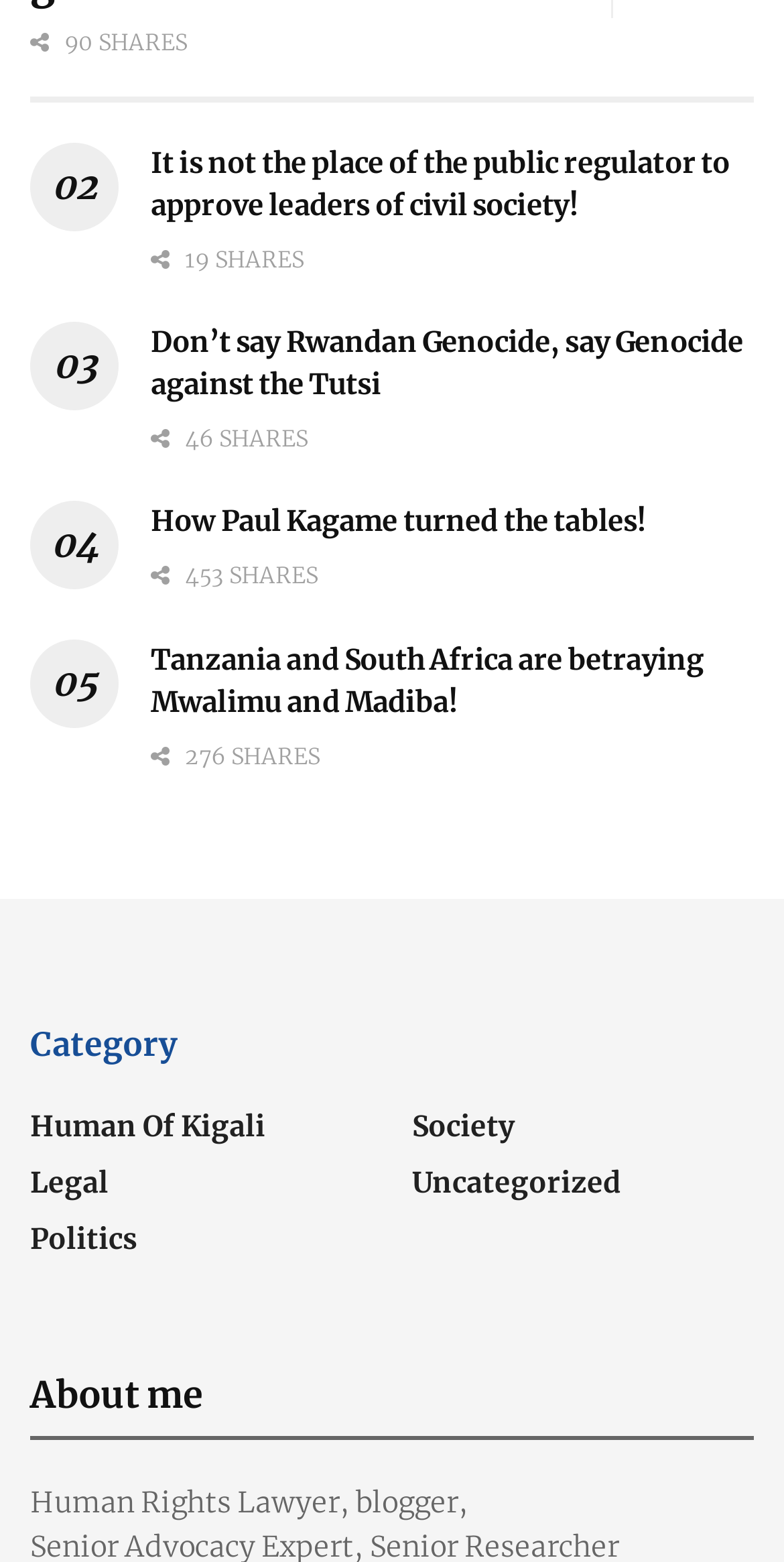Identify the bounding box coordinates of the element that should be clicked to fulfill this task: "Read the article '02 It is not the place of the public regulator to approve leaders of civil society!'". The coordinates should be provided as four float numbers between 0 and 1, i.e., [left, top, right, bottom].

[0.192, 0.092, 0.931, 0.142]